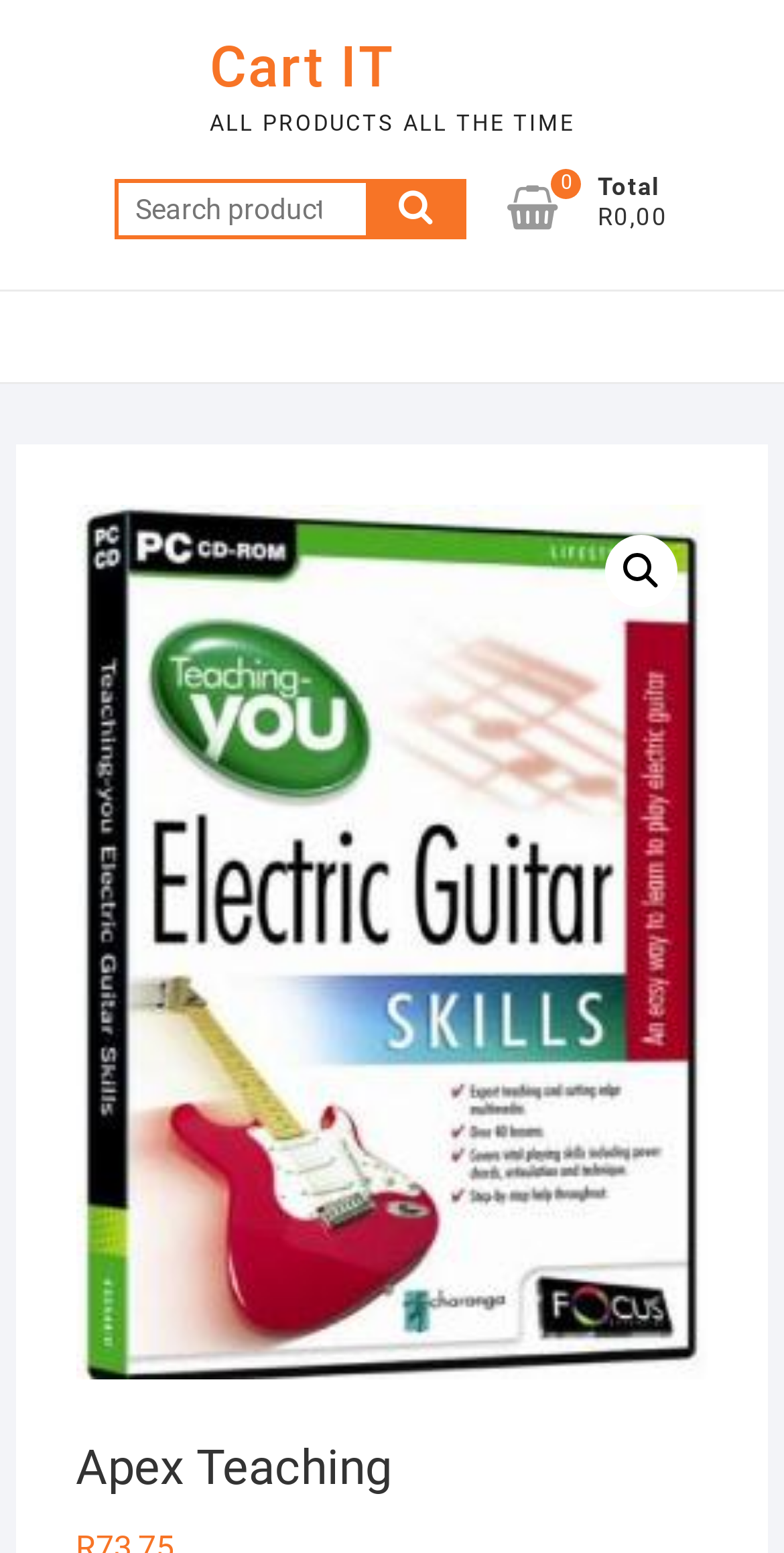How many navigation links are there?
Please answer the question as detailed as possible based on the image.

I counted the number of navigation links by looking at the 'Main Menu' section, which contains three links: a magnifying glass icon, an empty link, and the 'Apex Teaching' heading.